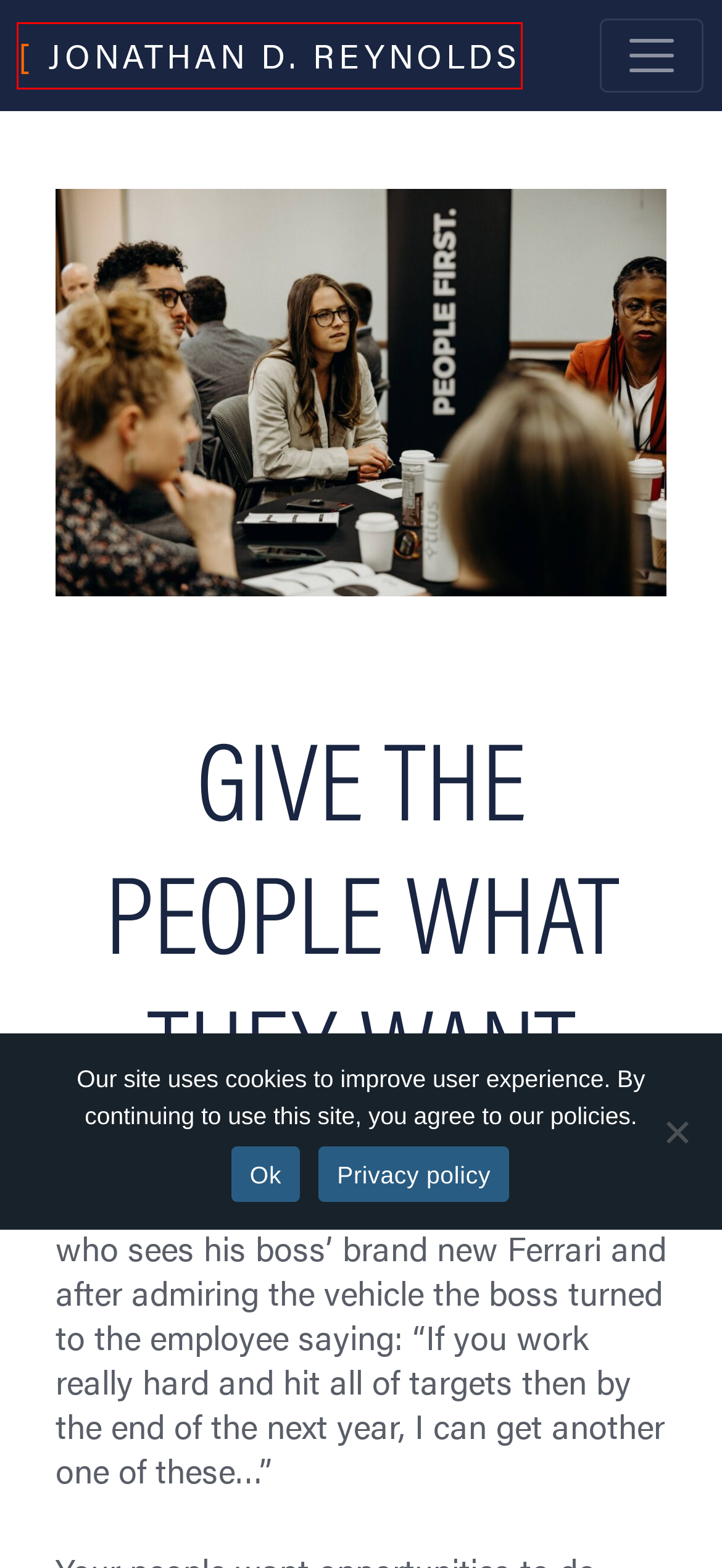You are provided with a screenshot of a webpage containing a red rectangle bounding box. Identify the webpage description that best matches the new webpage after the element in the bounding box is clicked. Here are the potential descriptions:
A. Generosity - The Secret to Success is Sharing. - Jonathan D. Reynolds
B. Privacy Policy - Jonathan D. Reynolds
C. Talent Acquisition Strategies from Jonathan D. Reynolds
D. Hire More A-Players | A Hiring Blog by Jonathan D. Reynolds
E. Jonathan D. Reynolds | CEO, Titus Talent Strategies
F. Jonathan D. Reynolds | Keynote Speaker | Hiring Expert
G. Quality of Hire – Your Most Important Hiring Metric? - Jonathan D. Reynolds
H. Jonathan D. Reynolds | Right Seats, Right People | Hiring Practices

C